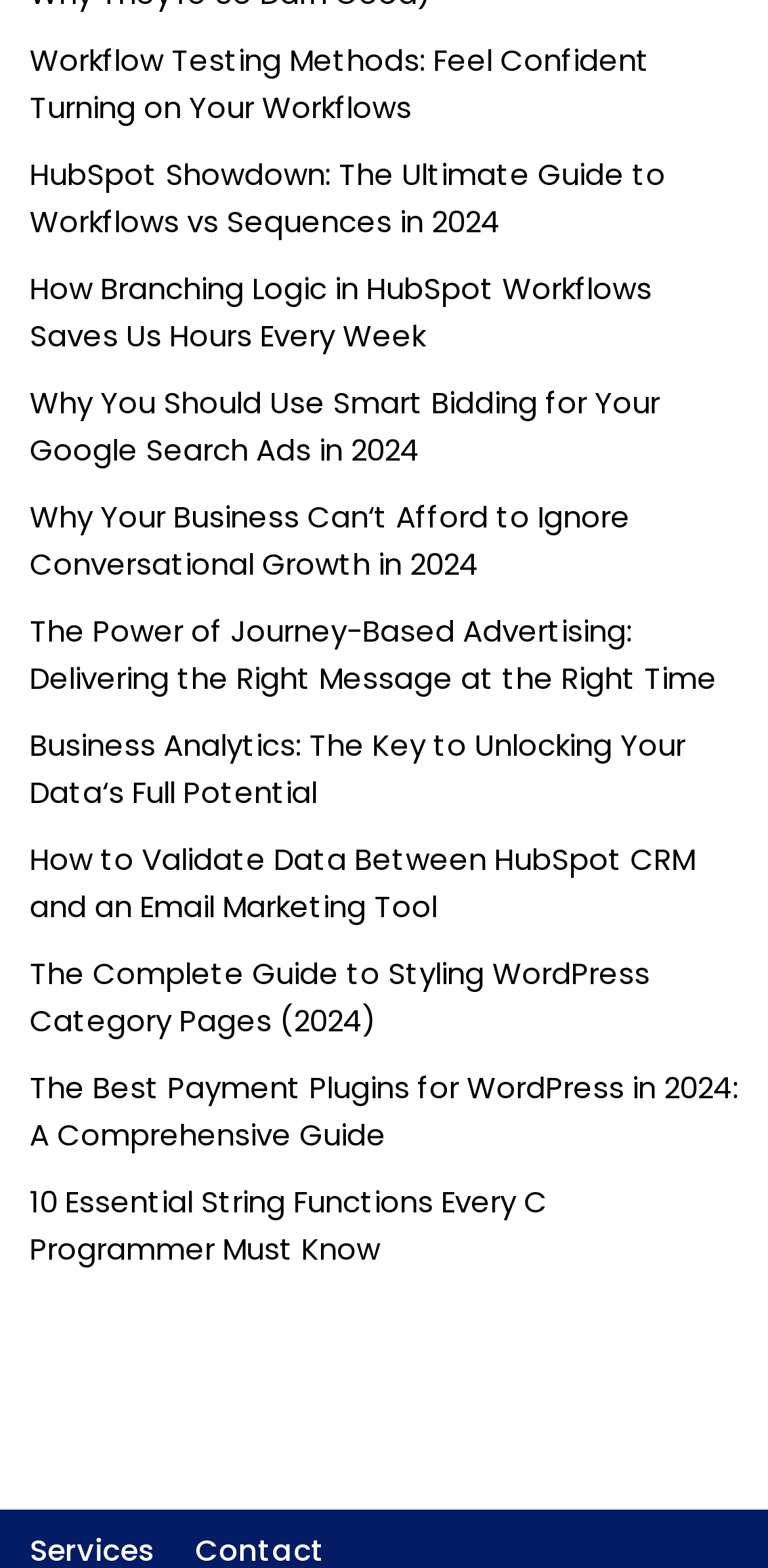What is the topic of the first link?
Answer the question in a detailed and comprehensive manner.

I looked at the OCR text of the first link element, which is 'Workflow Testing Methods: Feel Confident Turning on Your Workflows', and determined that the topic of the first link is Workflow Testing Methods.